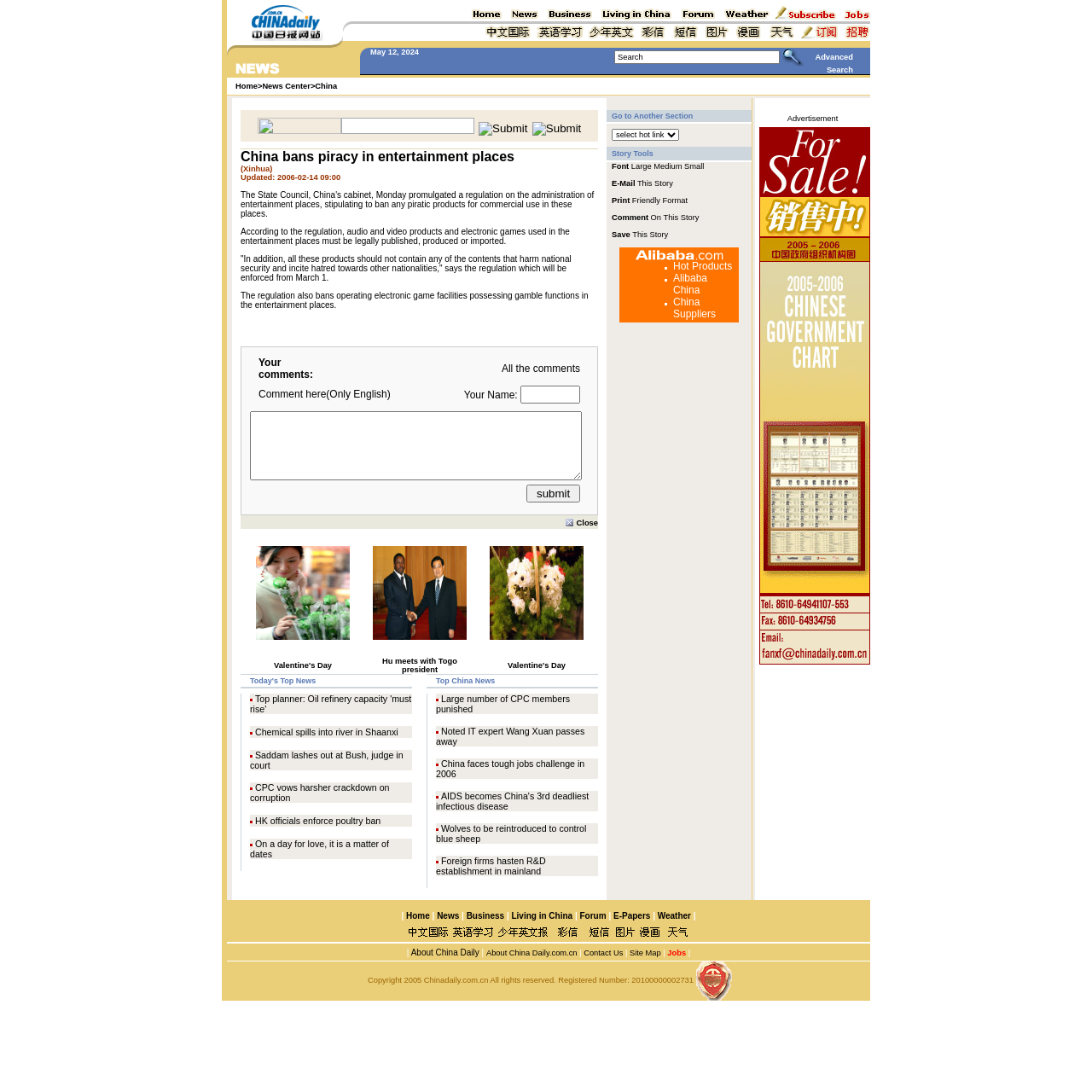Please give a short response to the question using one word or a phrase:
What is the name of the organization that promulgated the regulation?

The State Council